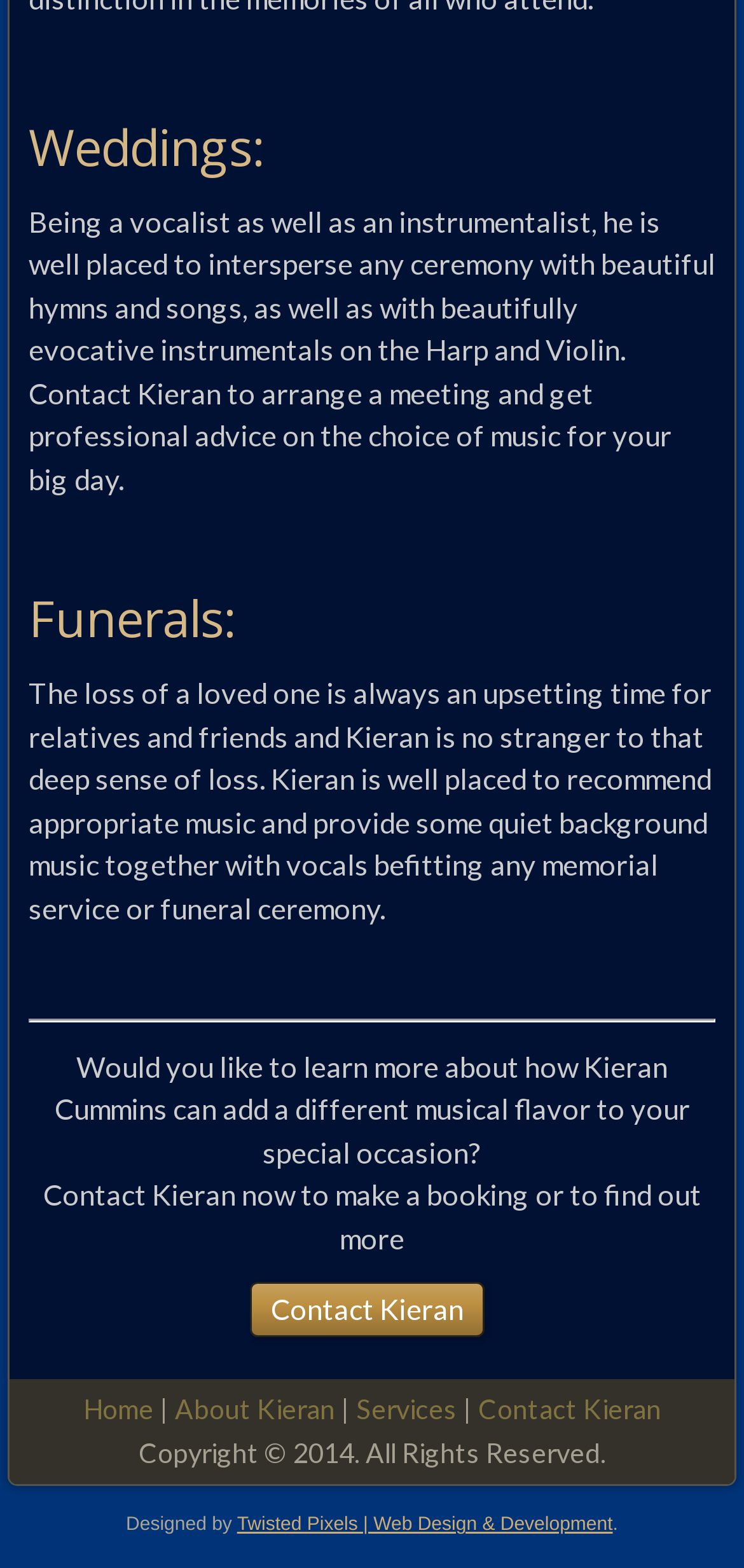Locate the UI element described by About Kieran in the provided webpage screenshot. Return the bounding box coordinates in the format (top-left x, top-left y, bottom-right x, bottom-right y), ensuring all values are between 0 and 1.

[0.235, 0.888, 0.45, 0.909]